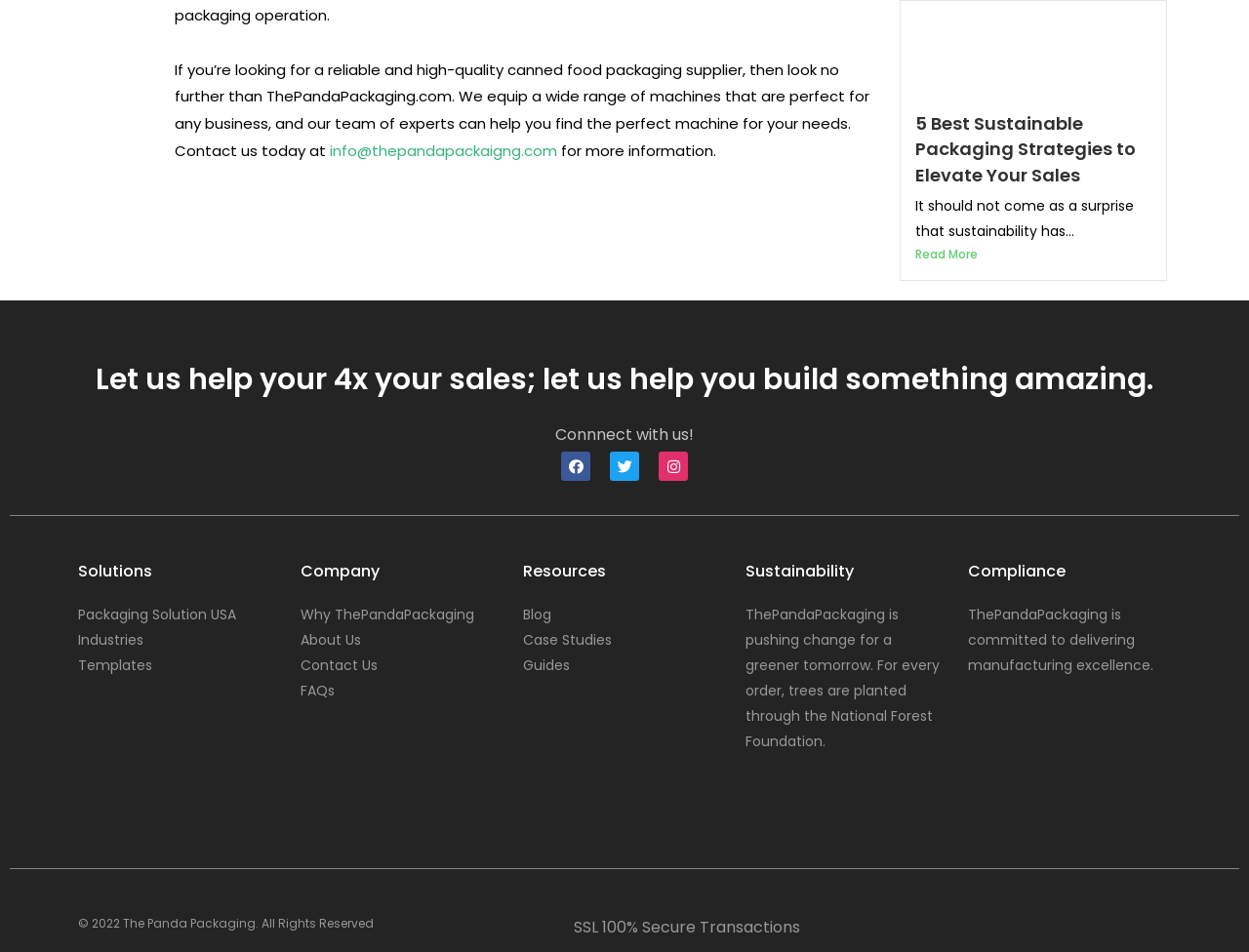Locate the bounding box coordinates of the UI element described by: "About Us". Provide the coordinates as four float numbers between 0 and 1, formatted as [left, top, right, bottom].

[0.241, 0.659, 0.403, 0.686]